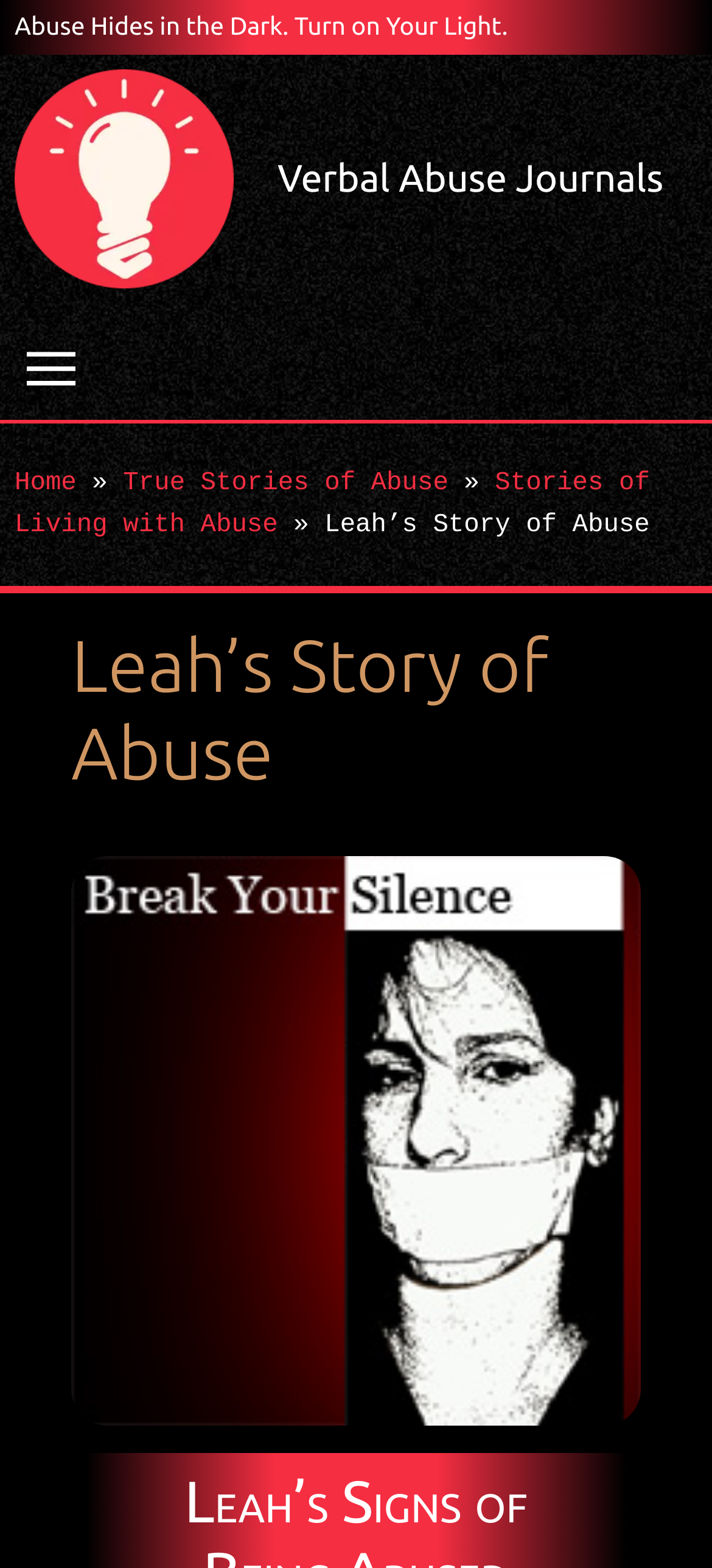Bounding box coordinates are specified in the format (top-left x, top-left y, bottom-right x, bottom-right y). All values are floating point numbers bounded between 0 and 1. Please provide the bounding box coordinate of the region this sentence describes: Verbal Abuse Journals

[0.39, 0.099, 0.932, 0.127]